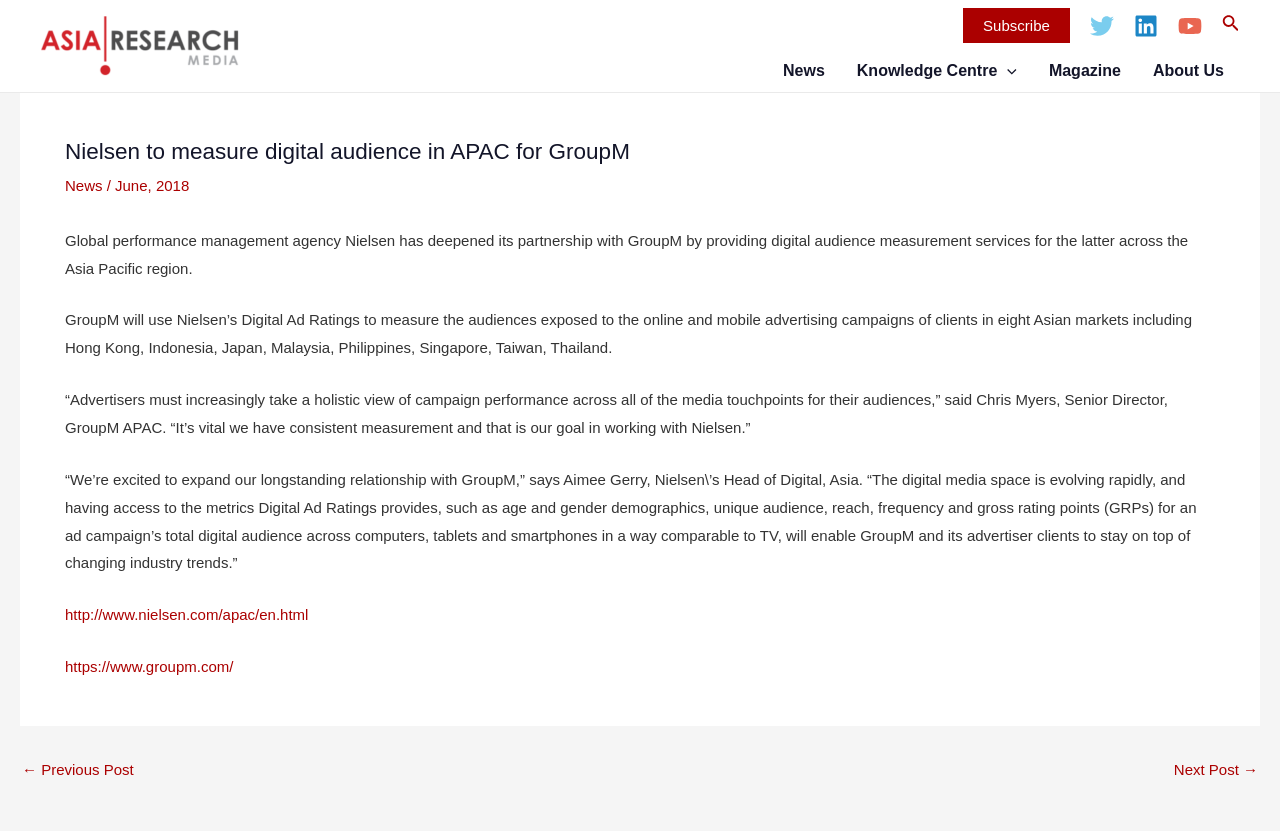Calculate the bounding box coordinates of the UI element given the description: "parent_node: Knowledge Centre aria-label="Menu Toggle"".

[0.779, 0.068, 0.794, 0.103]